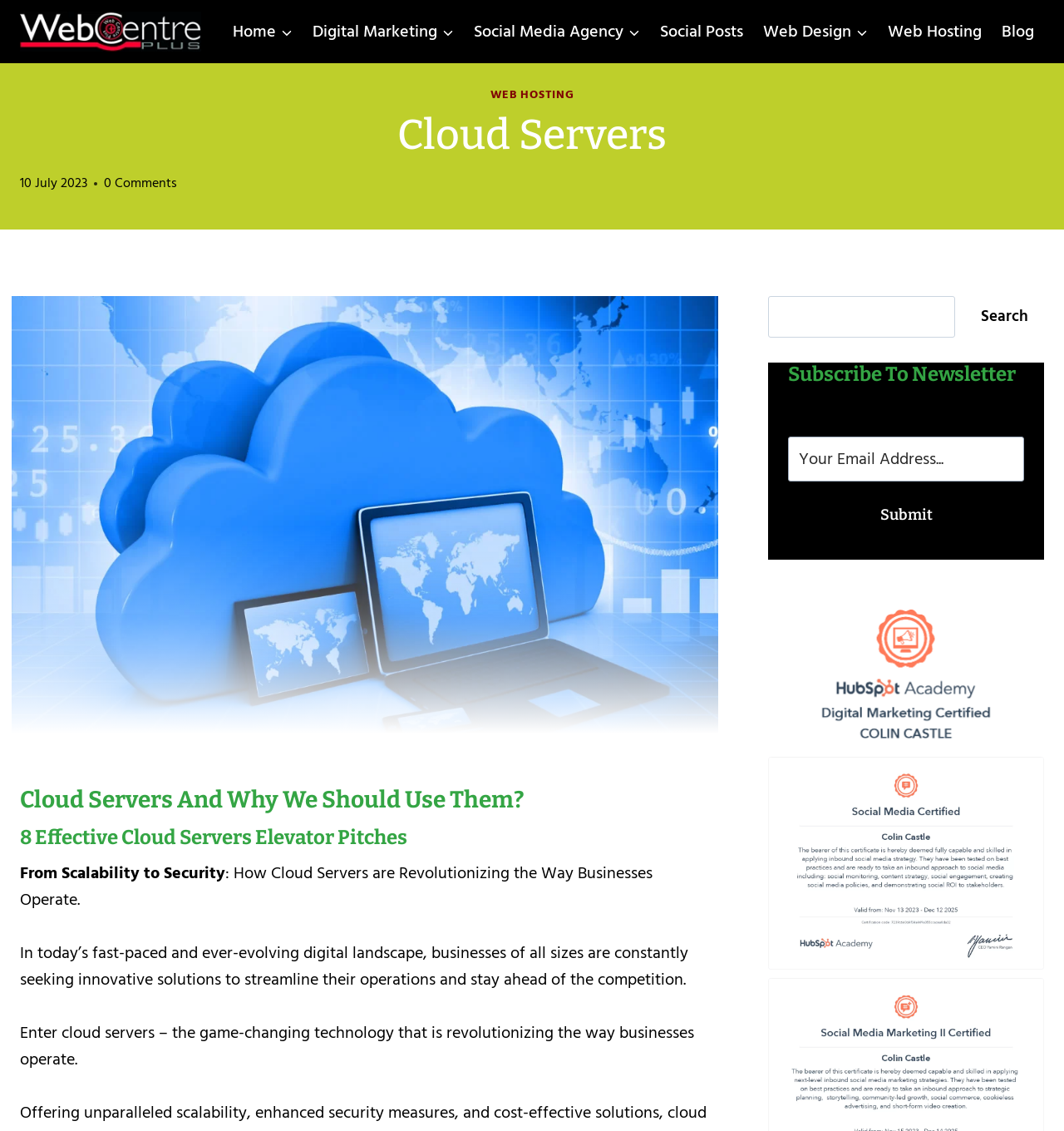What is the purpose of the search box?
Answer the question based on the image using a single word or a brief phrase.

To search the website